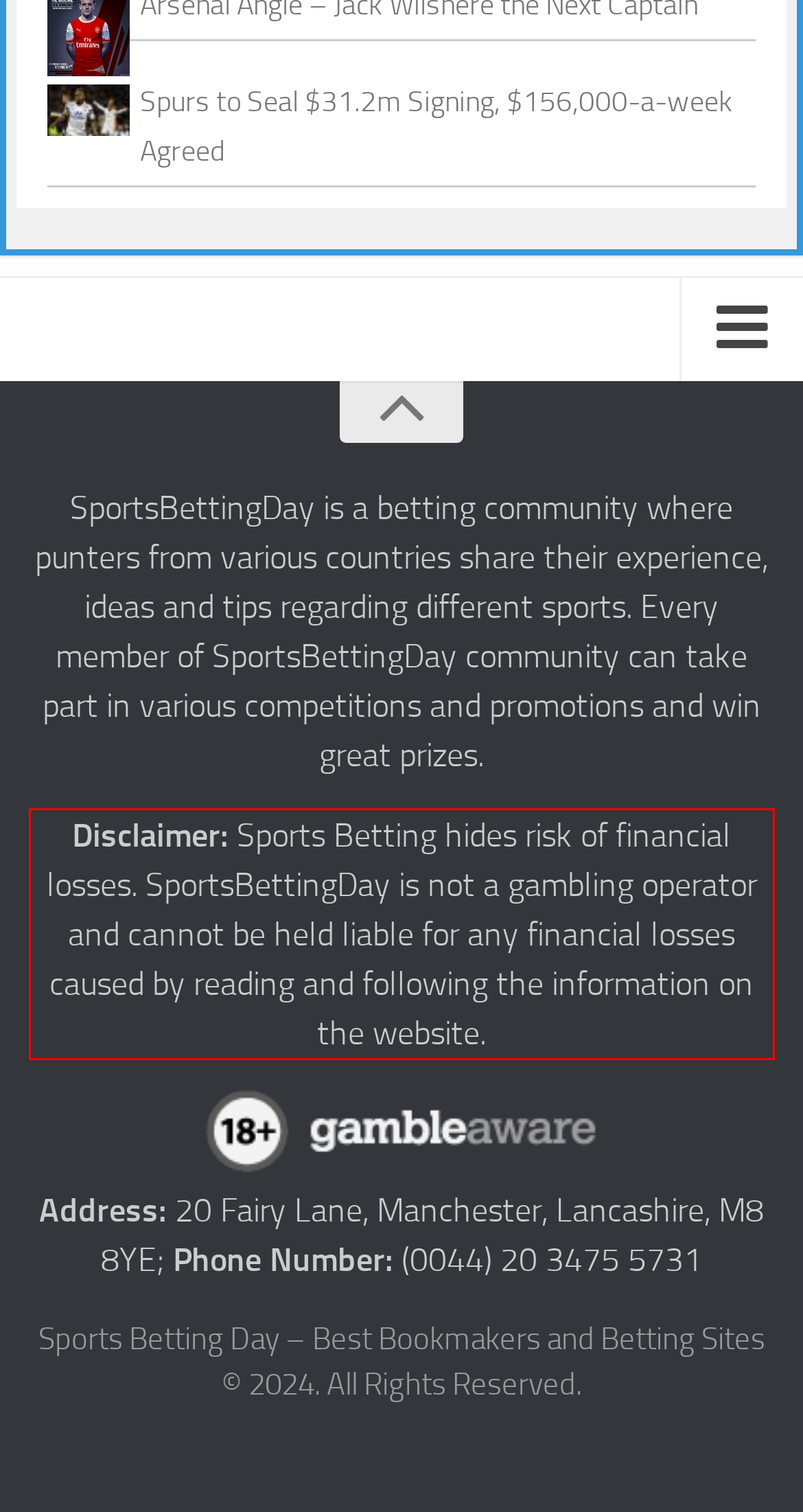You have a screenshot of a webpage with a red bounding box. Identify and extract the text content located inside the red bounding box.

Disclaimer: Sports Betting hides risk of financial losses. SportsBettingDay is not a gambling operator and cannot be held liable for any financial losses caused by reading and following the information on the website.